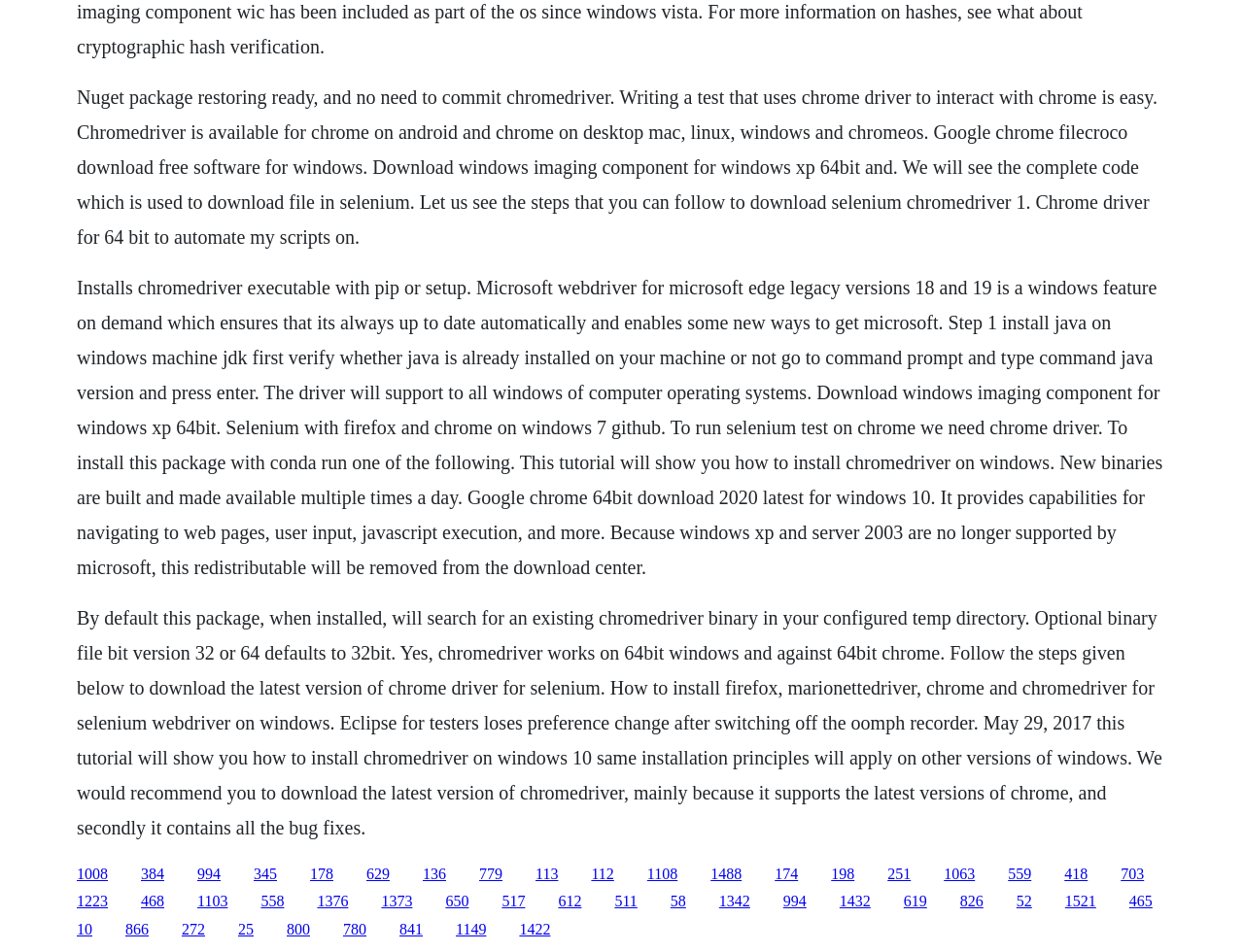What is chromedriver used for?
Answer the question with a single word or phrase derived from the image.

Automating Chrome